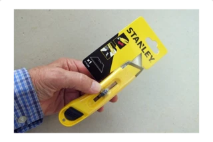Illustrate the image with a detailed and descriptive caption.

The image features a hand holding a yellow Stanley brand knife, prominently displayed in its packaging. The knife appears to have a robust design, typical of Stanley tools, known for their quality and durability. The packaging showcases important branding elements, including the Stanley logo, which is easily recognizable. The background is neutral, enhancing the visibility of the product and its attributes. This knife is part of a product line that includes various cutting tools suitable for crafts, construction, and general use, embodying both functionality and ergonomic design.